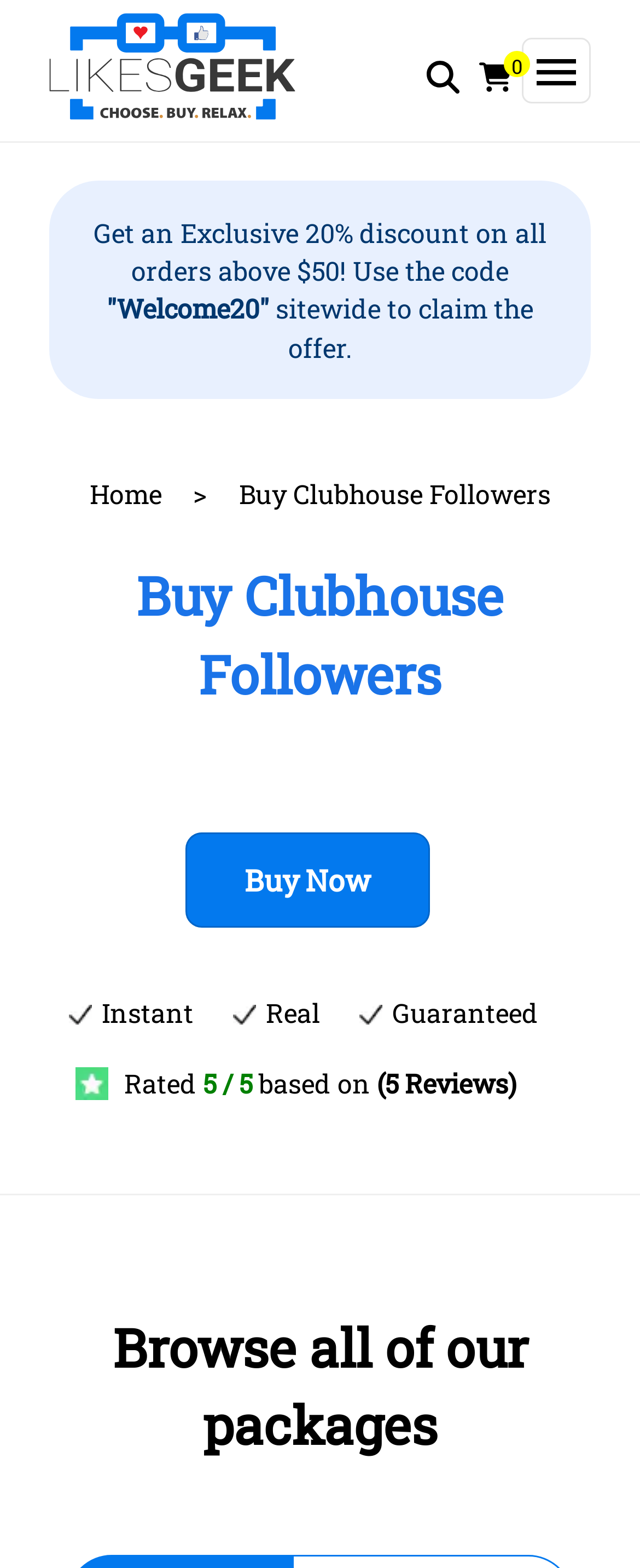Using the image as a reference, answer the following question in as much detail as possible:
What is the minimum price for Facebook likes?

The minimum price for Facebook likes can be found in the link at the top of the page, which says 'Buy Facebook Likes - Get Real, Instant Likes - Only $0.49'